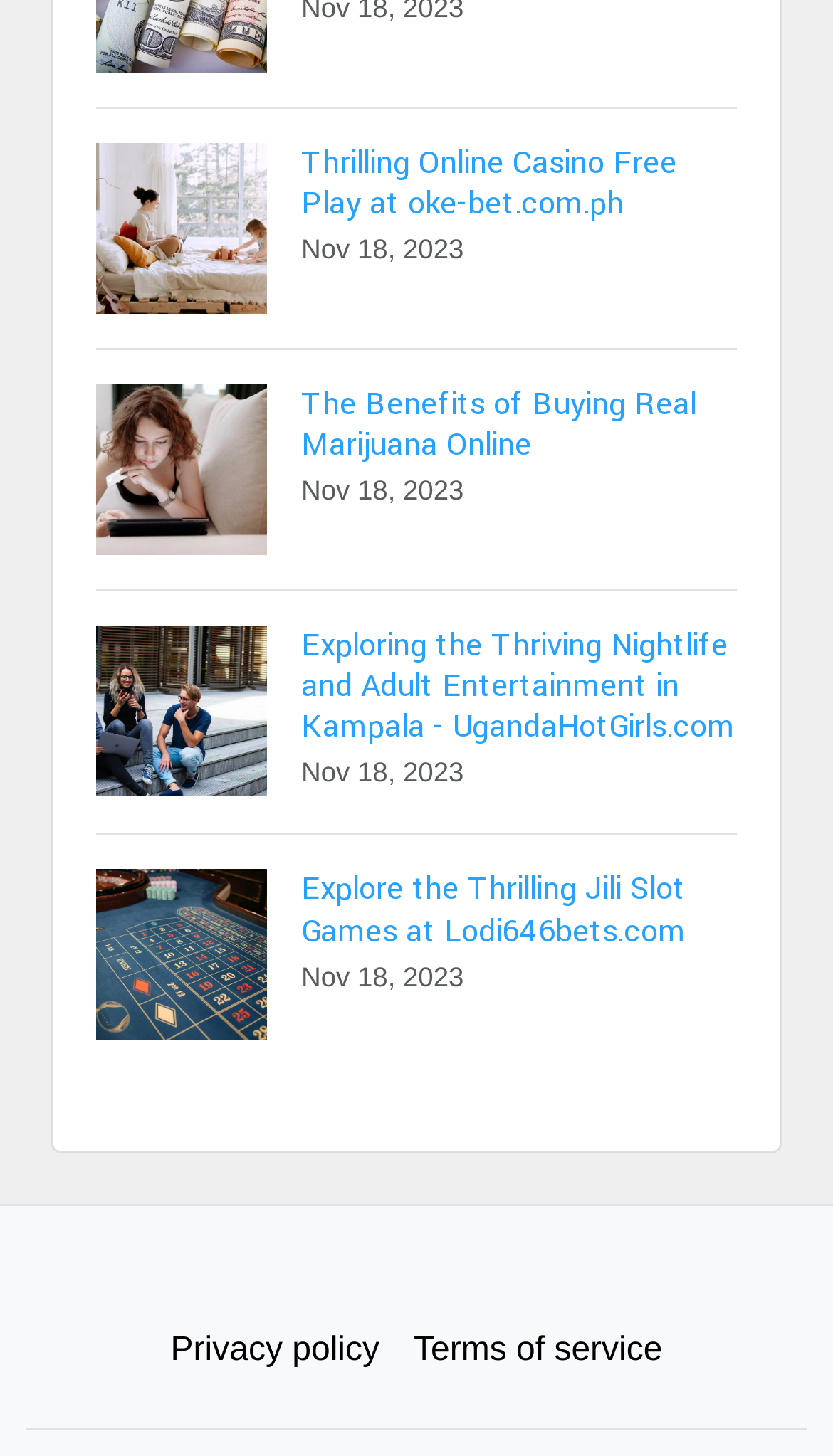What is the topic of the last link?
Provide an in-depth and detailed explanation in response to the question.

I looked at the text of the last link, which is 'Explore the Thrilling Jili Slot Games at Lodi646bets.com Nov 18, 2023', and determined that the topic is Jili Slot Games.